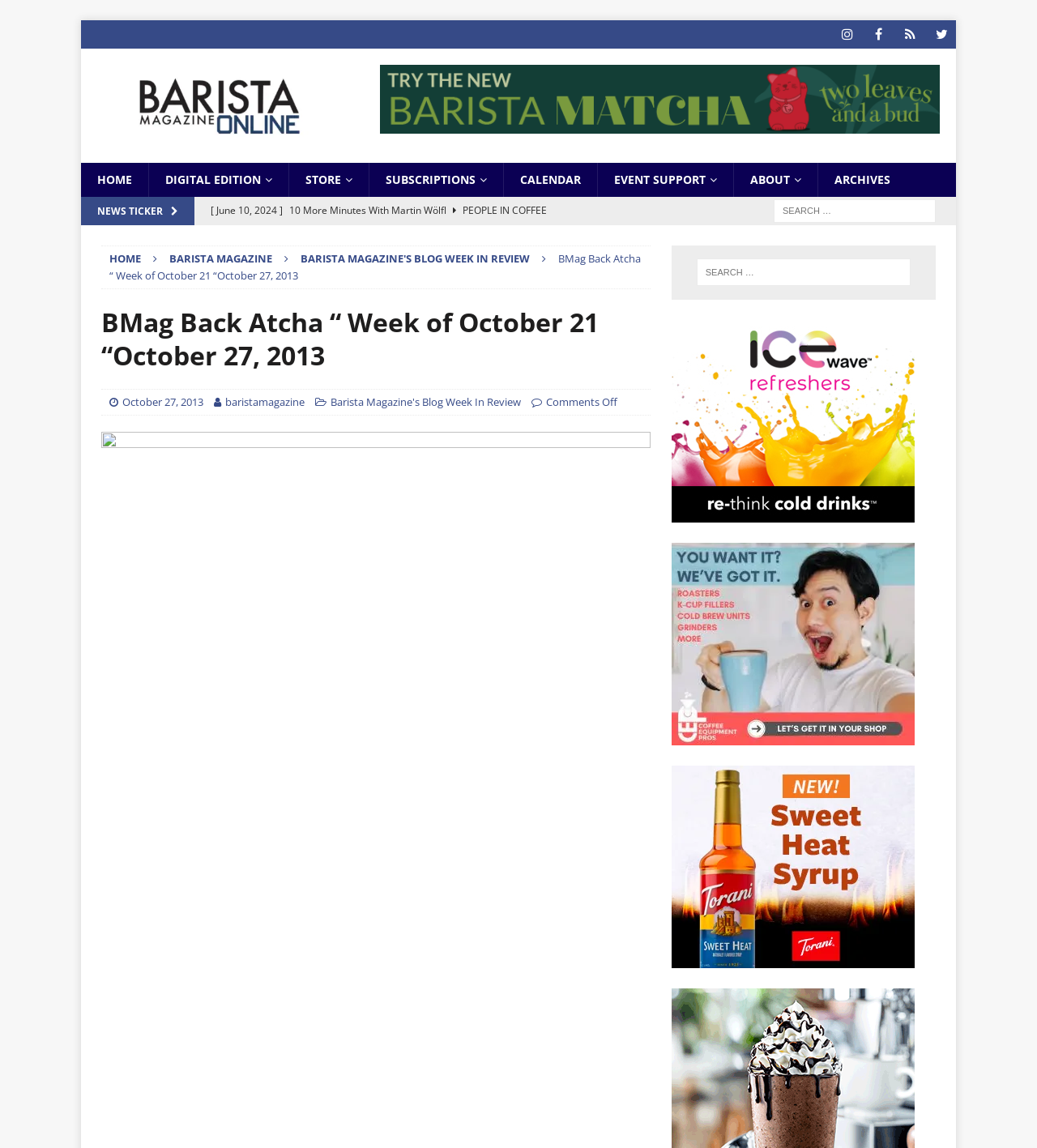Find the bounding box coordinates of the area that needs to be clicked in order to achieve the following instruction: "Click on the 'SHOP' link". The coordinates should be specified as four float numbers between 0 and 1, i.e., [left, top, right, bottom].

None